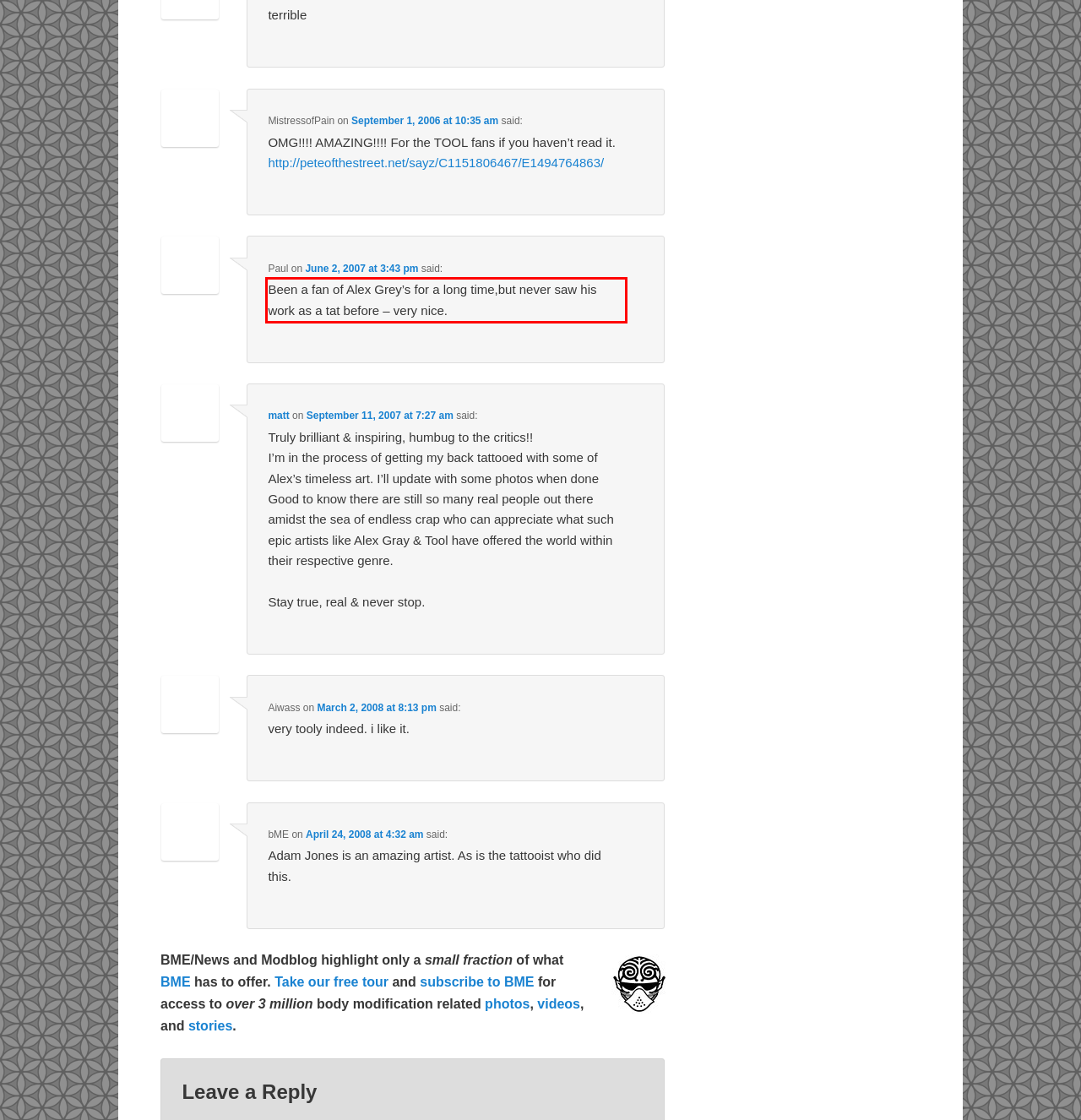Using the provided screenshot, read and generate the text content within the red-bordered area.

Been a fan of Alex Grey’s for a long time,but never saw his work as a tat before – very nice.